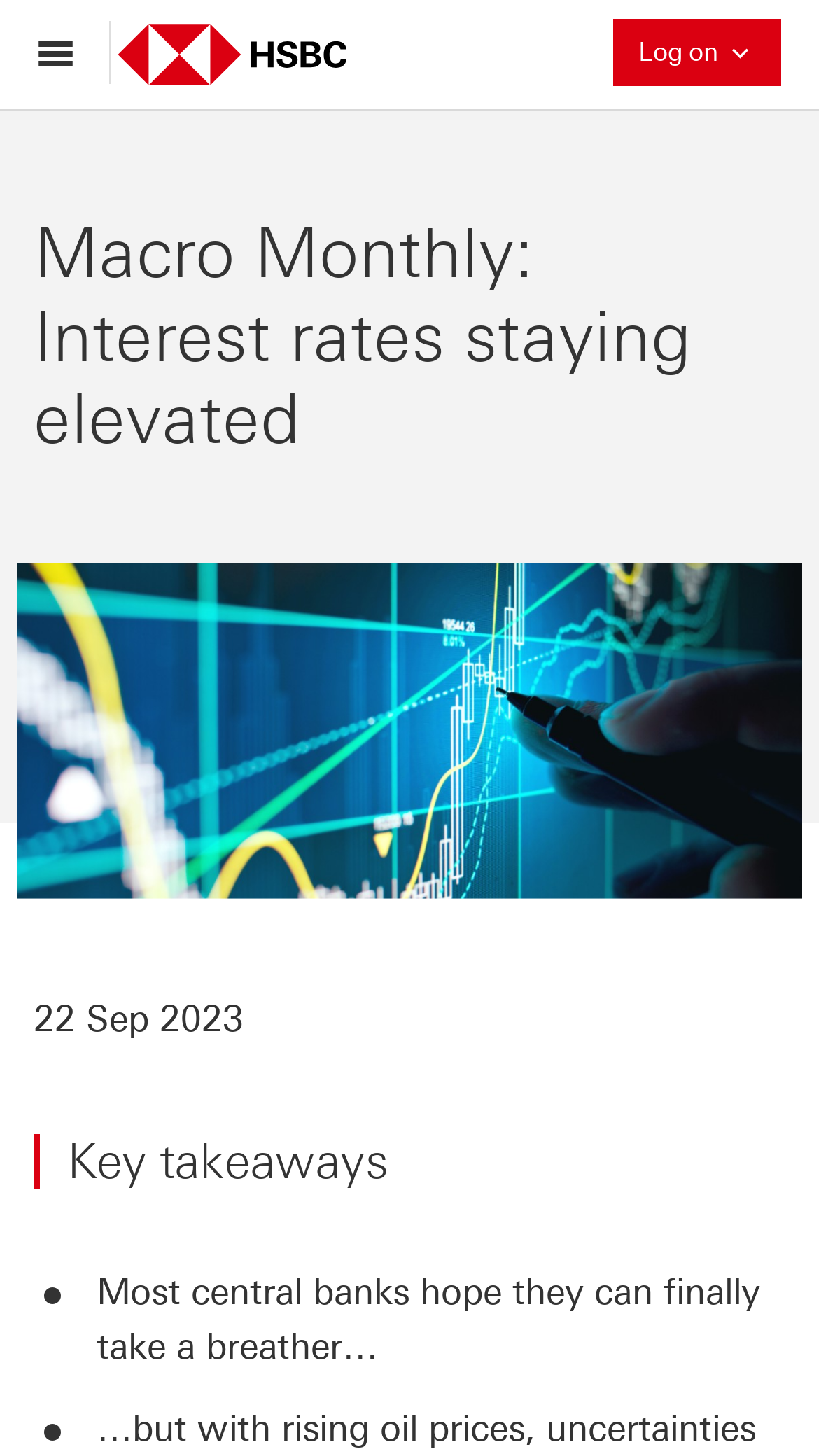Please answer the following question using a single word or phrase: 
What is the purpose of the button at the top-left corner?

Open menu